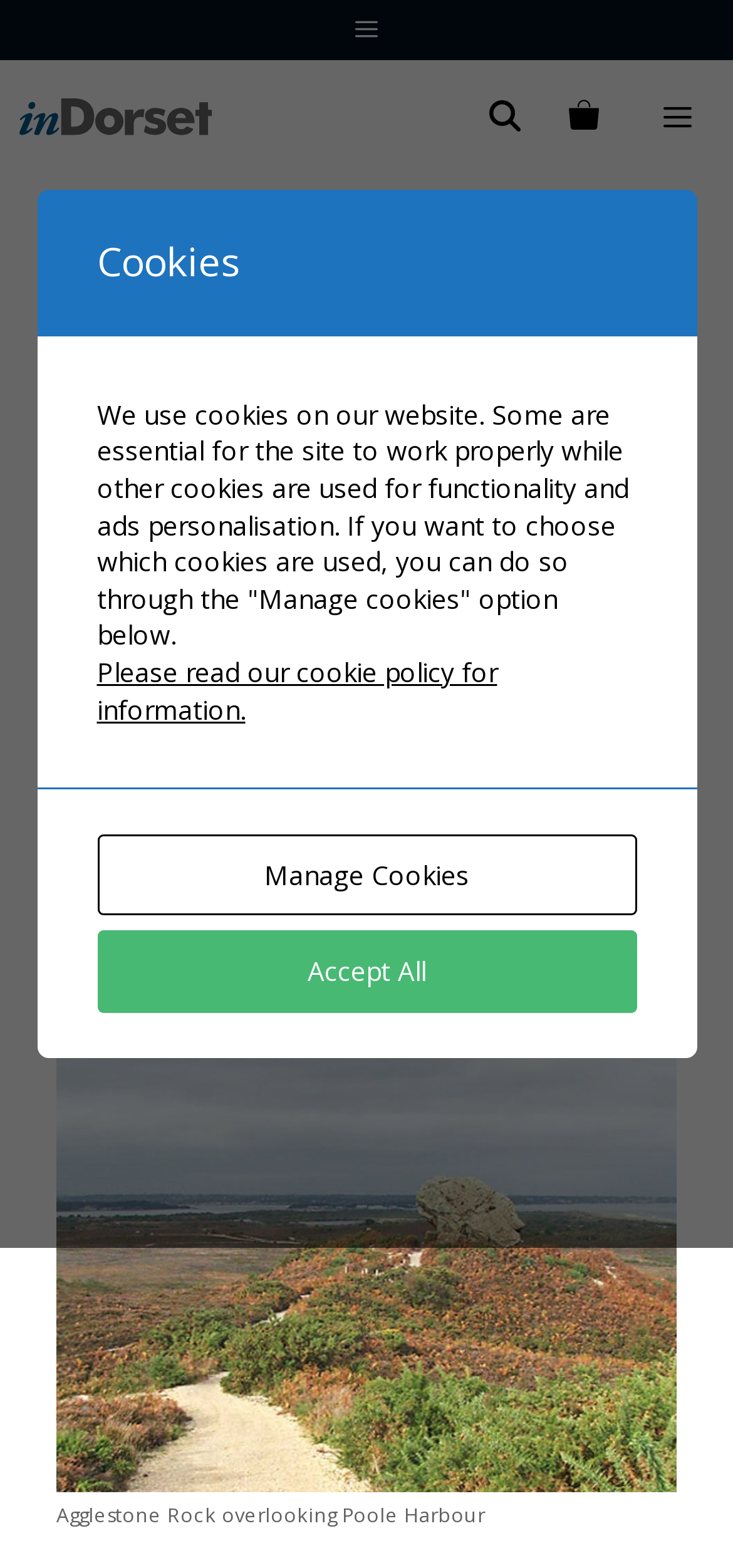Please identify the bounding box coordinates of the area that needs to be clicked to fulfill the following instruction: "Click on PRODUCTS."

None